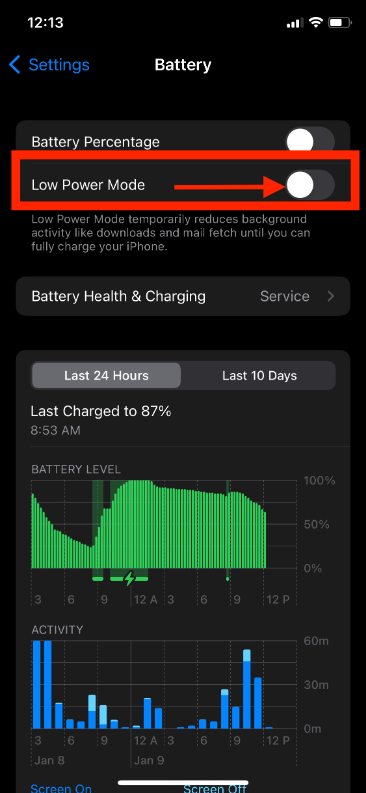What is the current battery level of the device?
Look at the image and provide a detailed response to the question.

The caption does not provide the current battery level of the device, but it shows the battery level over time, including the last charge of 87% at 8:53 AM.